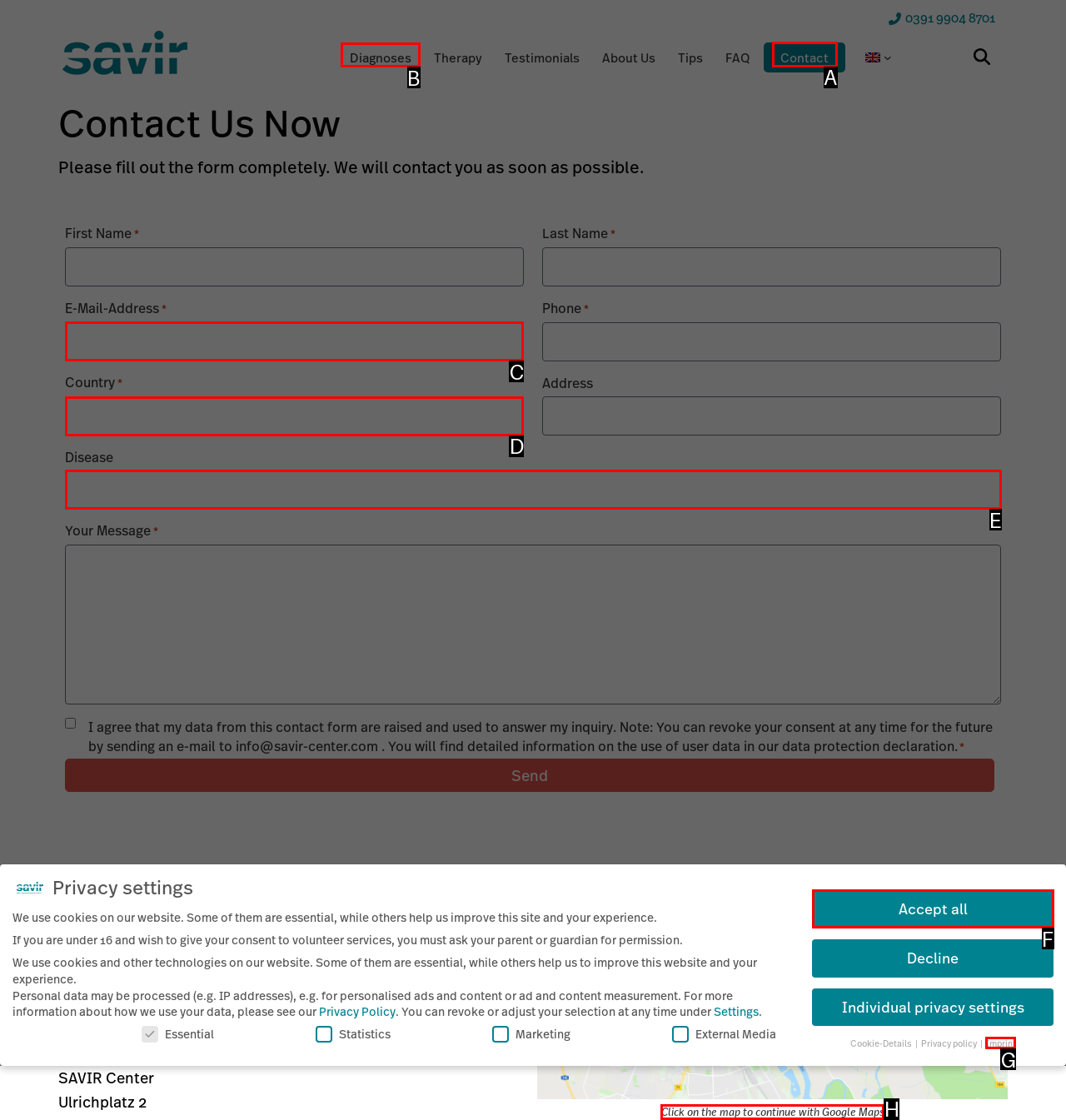Identify the HTML element to select in order to accomplish the following task: Click the 'Diagnoses' link
Reply with the letter of the chosen option from the given choices directly.

B